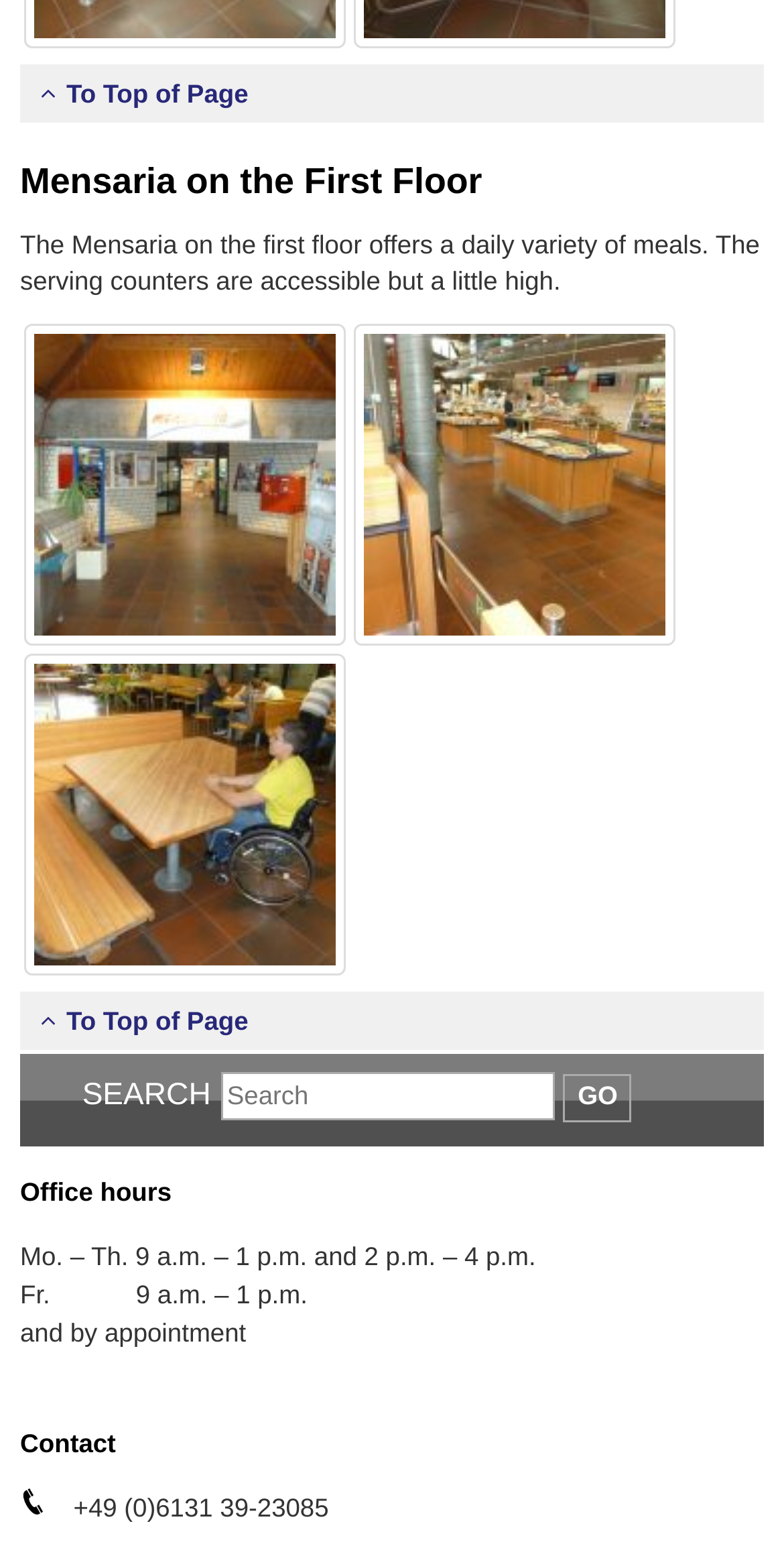Can you specify the bounding box coordinates for the region that should be clicked to fulfill this instruction: "go to the office hours".

[0.026, 0.76, 0.974, 0.785]